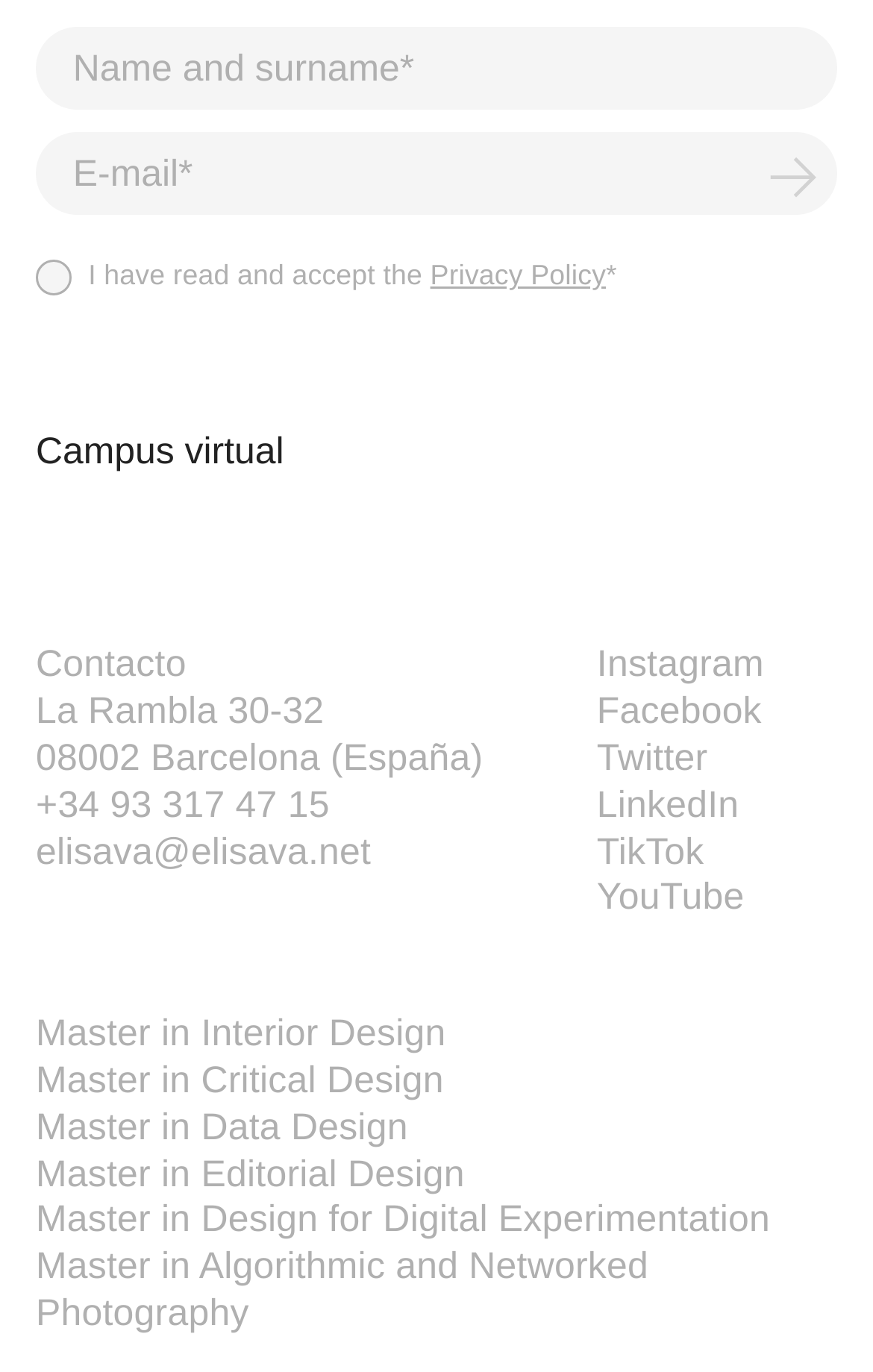Please provide a brief answer to the following inquiry using a single word or phrase:
What is the purpose of the checkbox?

To accept the Privacy Policy